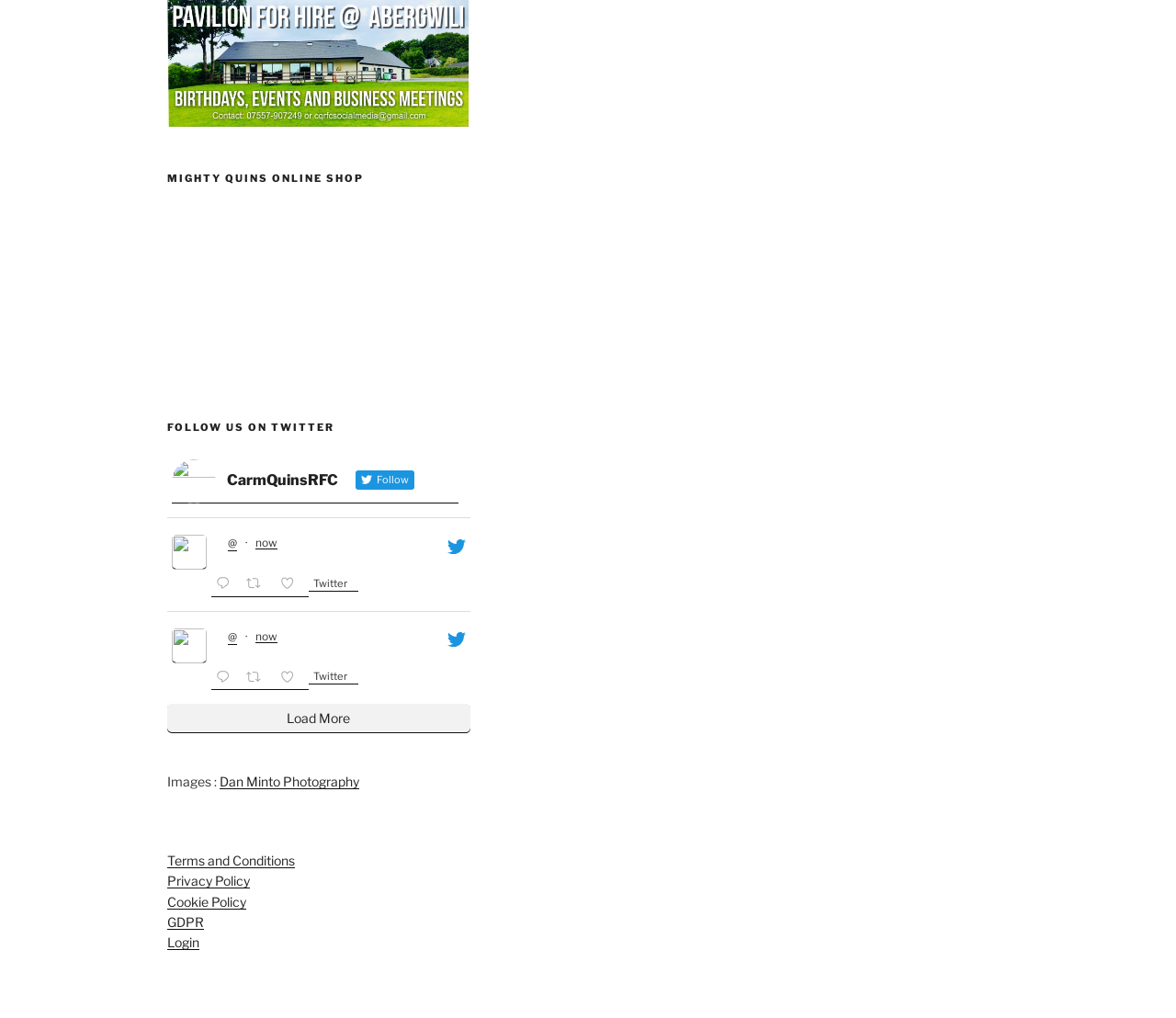What is the last link on the webpage?
Refer to the screenshot and answer in one word or phrase.

Login